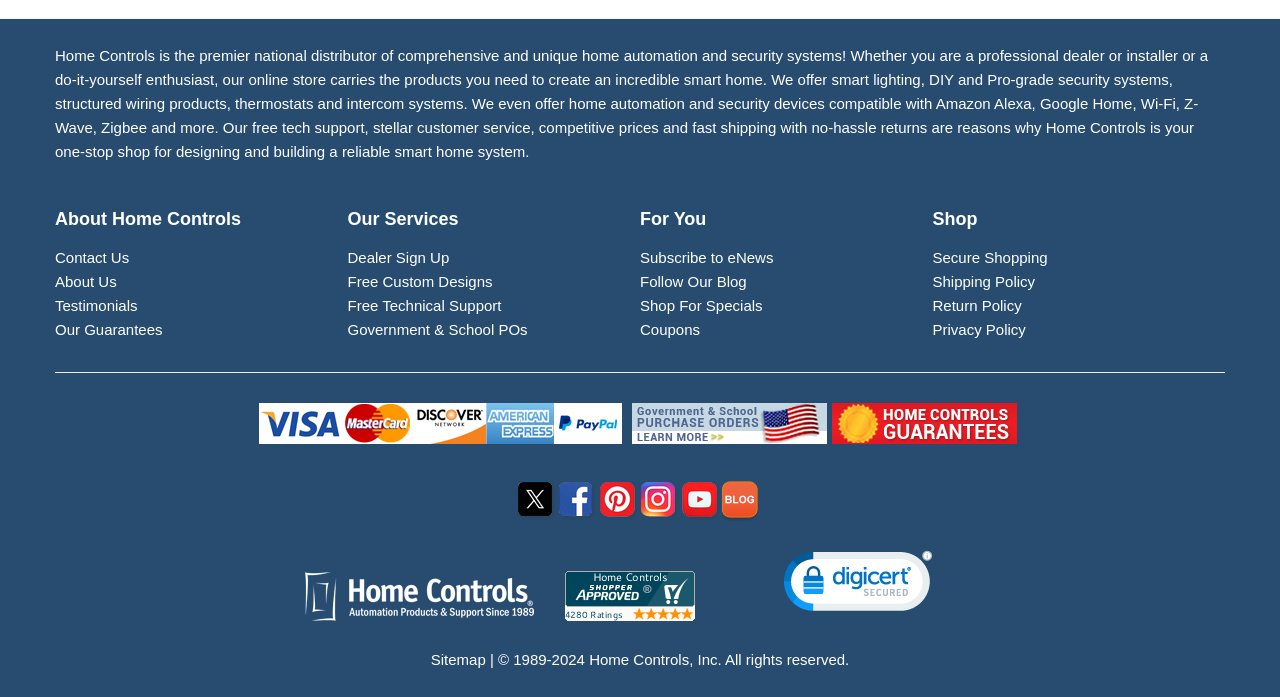Find the bounding box coordinates of the area that needs to be clicked in order to achieve the following instruction: "Click on Contact Us". The coordinates should be specified as four float numbers between 0 and 1, i.e., [left, top, right, bottom].

[0.043, 0.357, 0.101, 0.381]